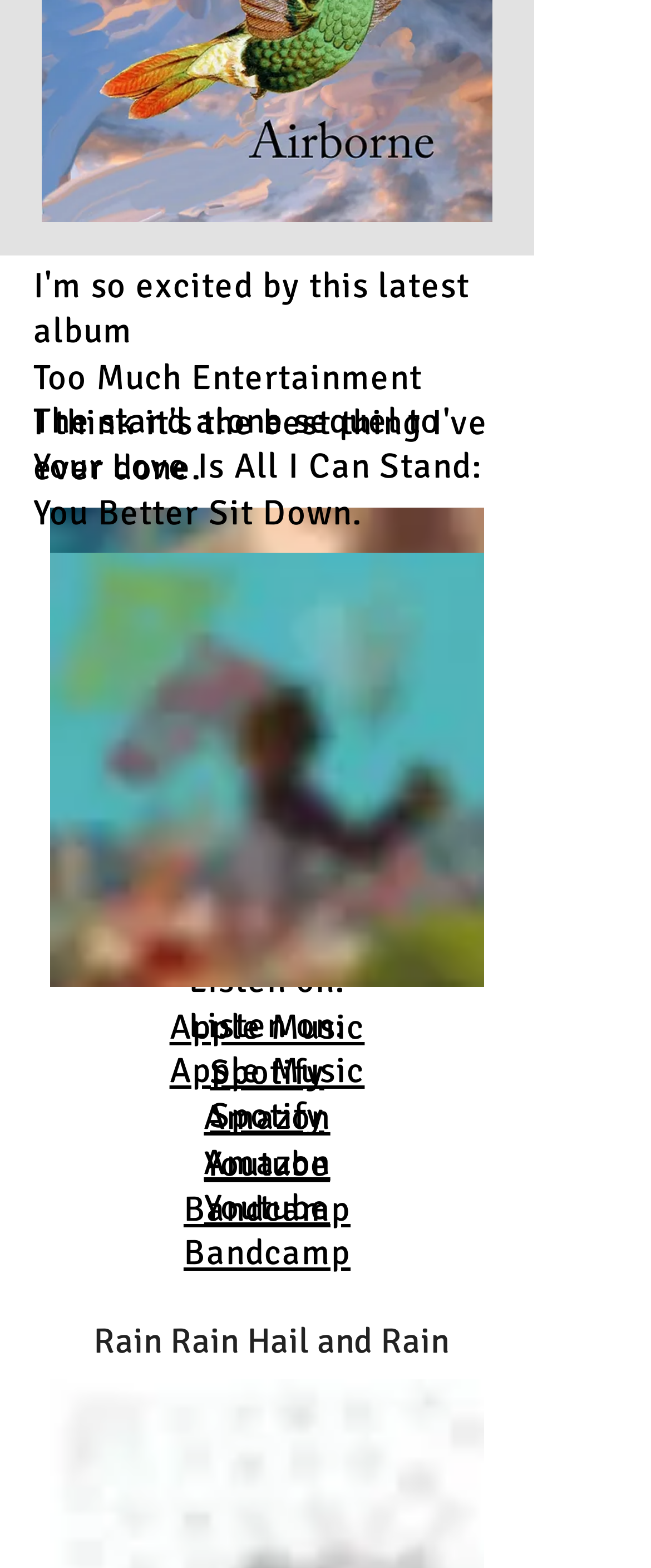Can you find the bounding box coordinates for the UI element given this description: "Amazon"? Provide the coordinates as four float numbers between 0 and 1: [left, top, right, bottom].

[0.313, 0.7, 0.507, 0.726]